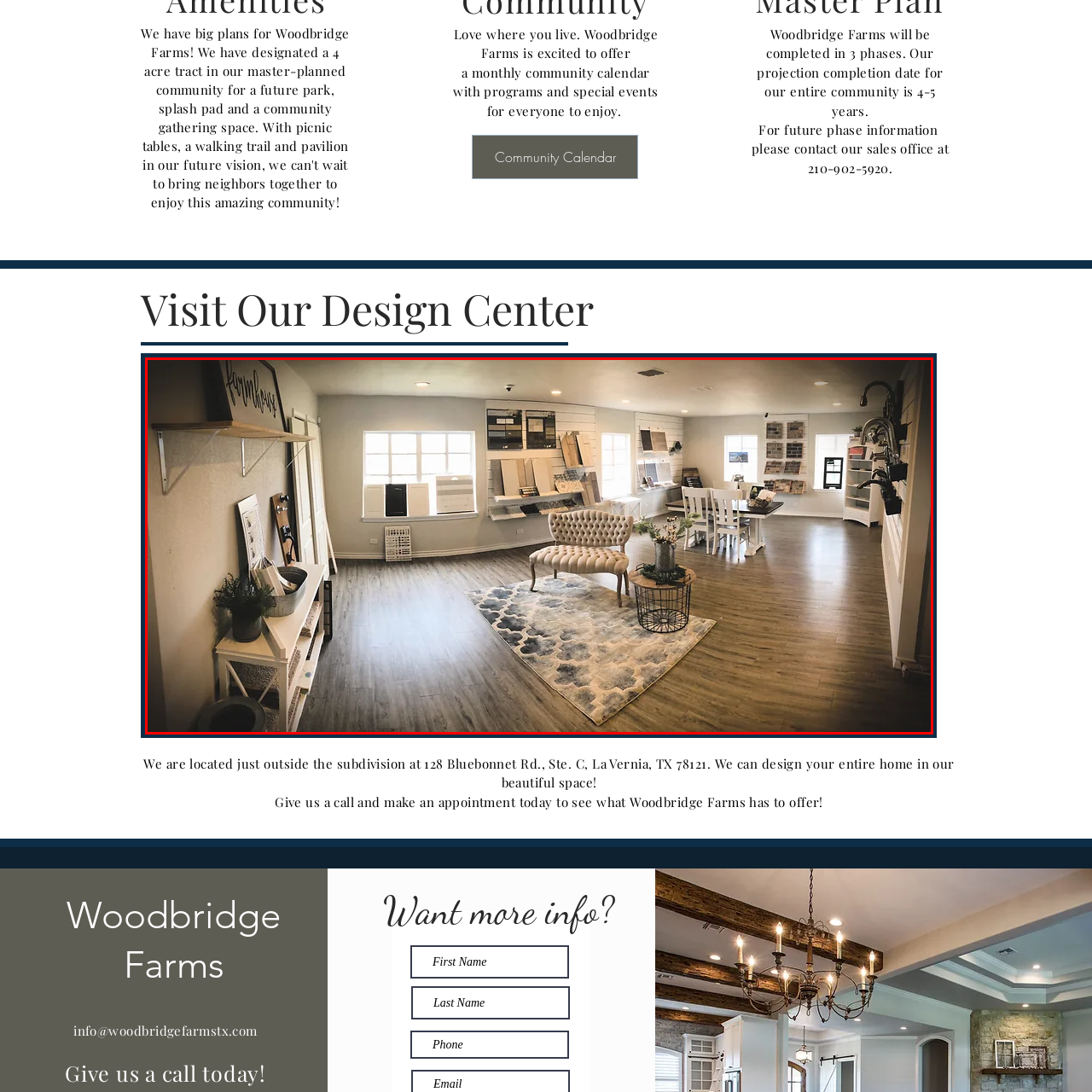Elaborate on the image contained within the red outline, providing as much detail as possible.

The image showcases the inviting interior of the Woodbridge Farms Design Center, designed to facilitate creativity and inspiration for prospective homeowners. The spacious room features a cozy, cream-colored tufted armchair nestled on a stylish area rug with a subtle blue pattern, creating a warm and welcoming atmosphere. 

Bright, natural light floods in through multiple windows, illuminating the various design samples displayed on the walls, including wood finishes and color palettes. In the center, a round table is surrounded by white chairs, inviting visitors to gather and discuss their design ideas. A contemporary side table with a floral arrangement adds a touch of elegance, complementing the modern aesthetic of the space. Overall, this well-appointed design center effectively showcases the offerings and community spirit of Woodbridge Farms, making it an ideal place for clients to envision their future homes.